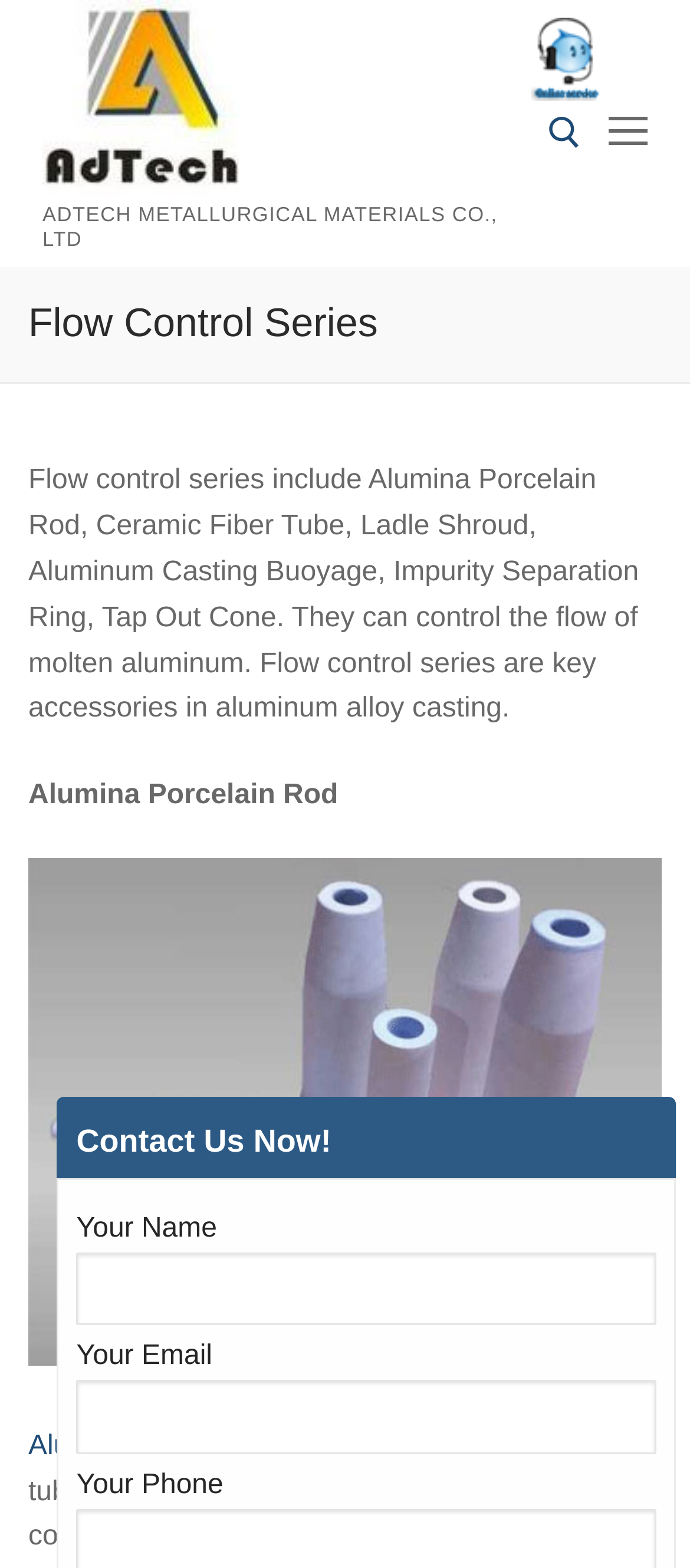Describe in detail what you see on the webpage.

The webpage is about the Flow Control Series, which includes various products such as Alumina Porcelain Rod, Ceramic Fiber Tube, and Ladle Shroud, used in aluminum alloy casting. 

At the top-left corner, there is a link to skip to the content. Next to it, there is a logo of "alalloycasting" with an image. Below the logo, the company name "ADTECH METALLURGICAL MATERIALS CO., LTD" is displayed. 

On the top-right side, there is a search bar with a button and a placeholder text "Search for:". 

The main content starts with a heading "Flow Control Series" followed by a detailed description of the products, which can control the flow of molten aluminum. Below the description, there is an image of Alumina Porcelain Rod and Tundish Nozzle. 

There is also a link to "Alumina porcelain rod" at the bottom of the main content. 

On the right side of the page, there are three forms to fill in: "Your Name", "Your Email", and "Your Phone", each with a required textbox. Above the forms, there is a call-to-action text "Contact Us Now!".